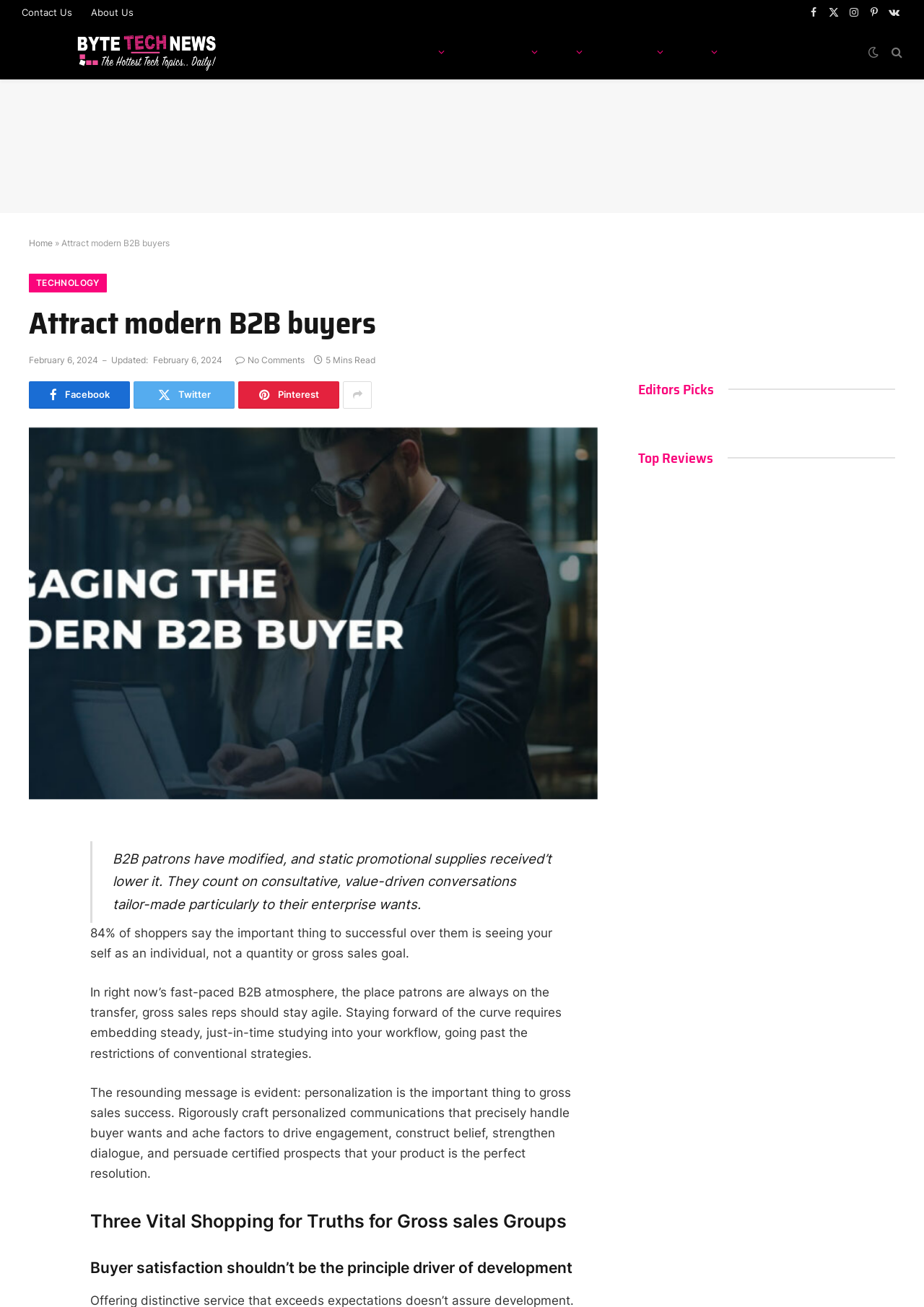With reference to the screenshot, provide a detailed response to the question below:
What is the name of the website?

I determined the name of the website by looking at the link element with the text 'ByteTechNews' and the image element with the same text, which suggests that it is the logo of the website.